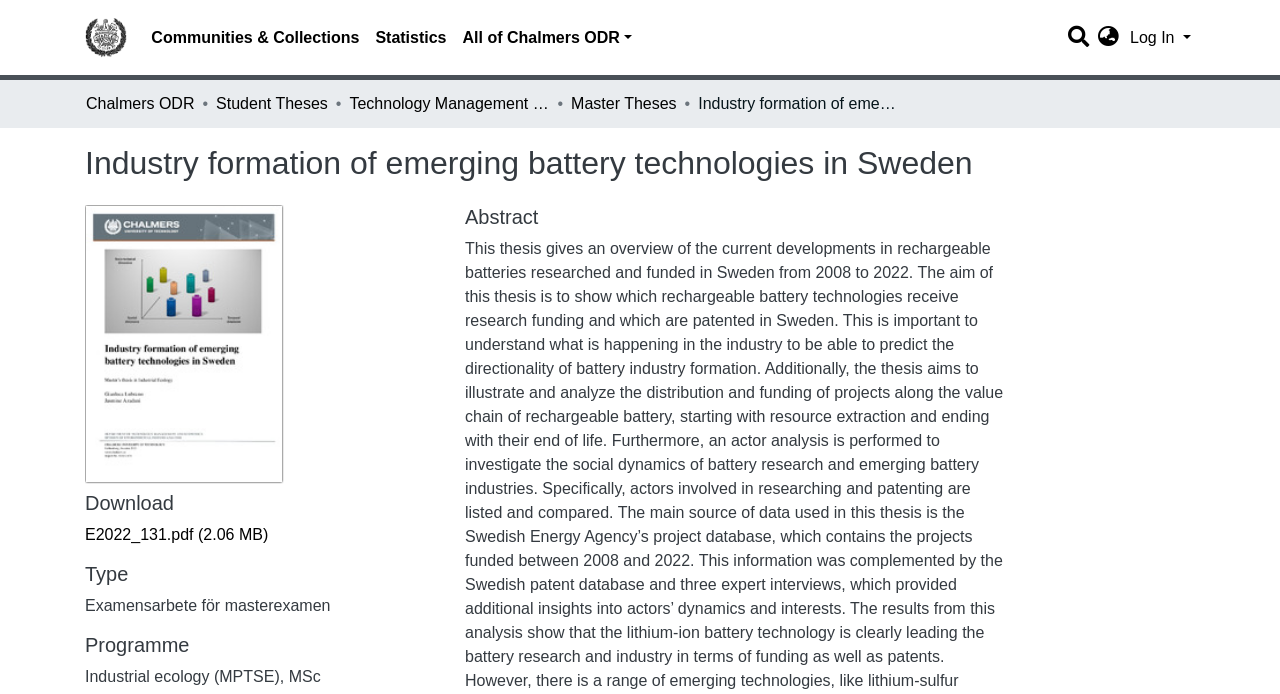Please identify the bounding box coordinates of the area that needs to be clicked to follow this instruction: "Download the thesis".

[0.066, 0.758, 0.21, 0.783]